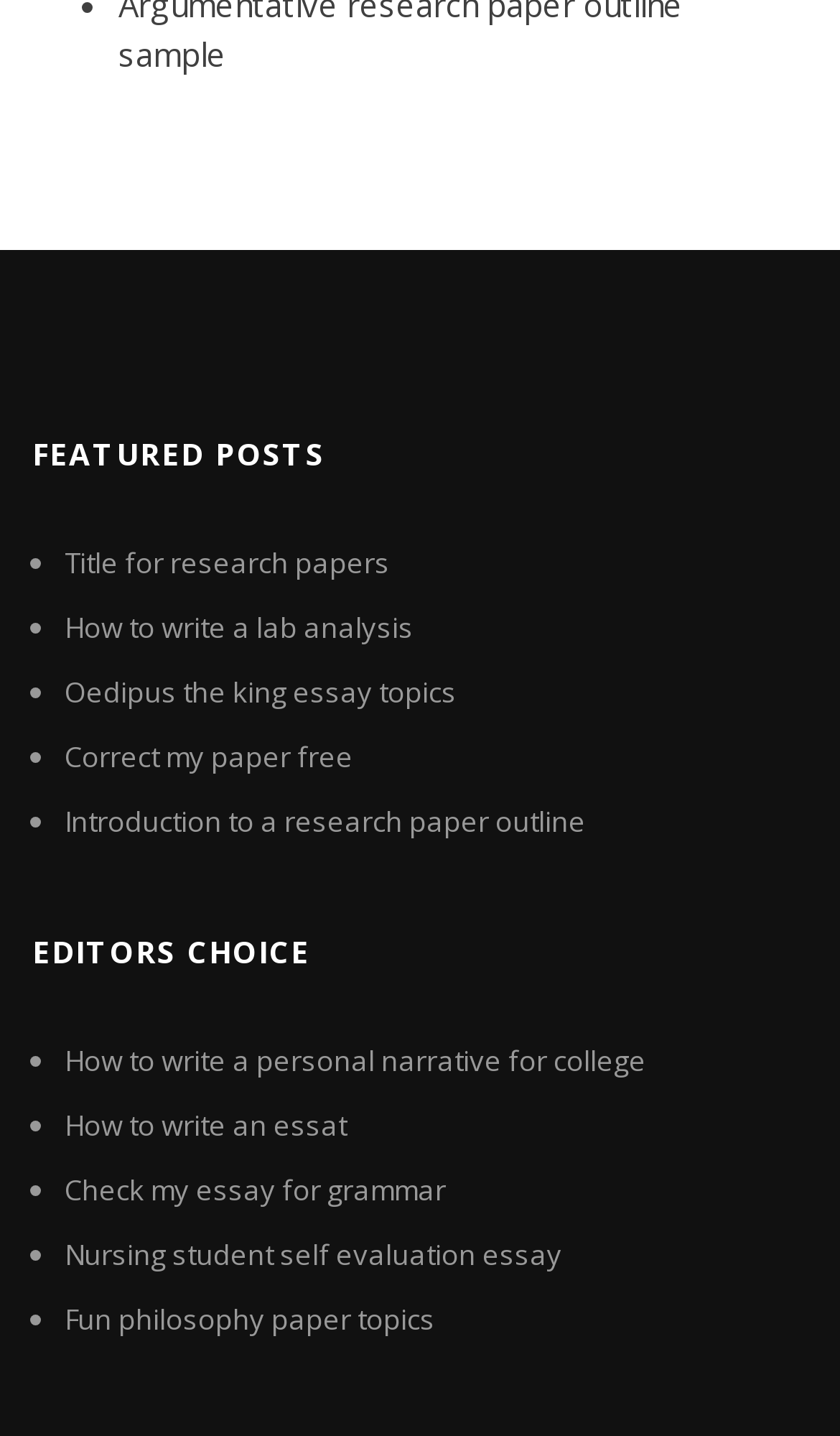Identify the bounding box coordinates for the element that needs to be clicked to fulfill this instruction: "Learn about fun philosophy paper topics". Provide the coordinates in the format of four float numbers between 0 and 1: [left, top, right, bottom].

[0.077, 0.905, 0.518, 0.932]